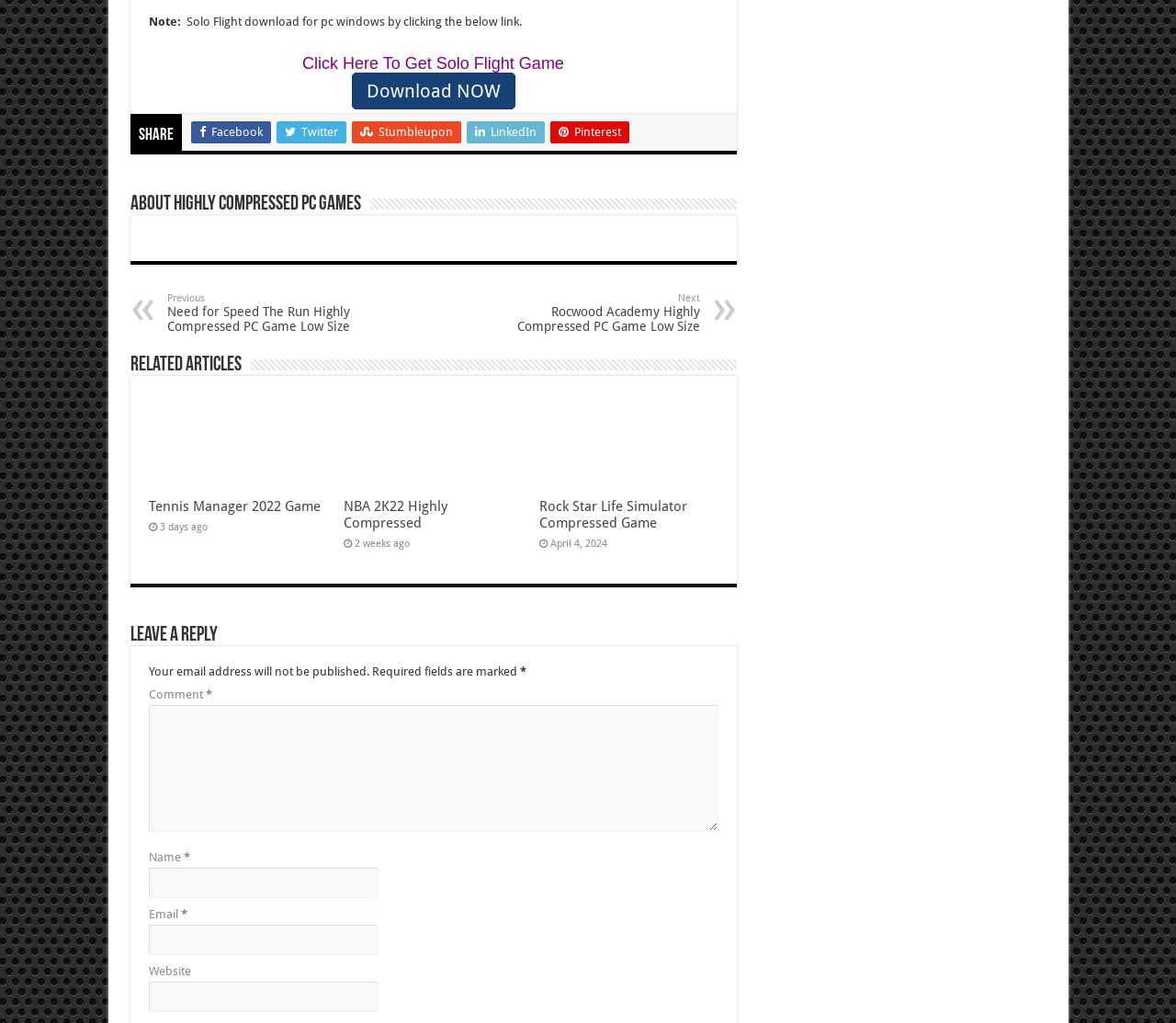What is the name of the game that can be downloaded? Using the information from the screenshot, answer with a single word or phrase.

Solo Flight